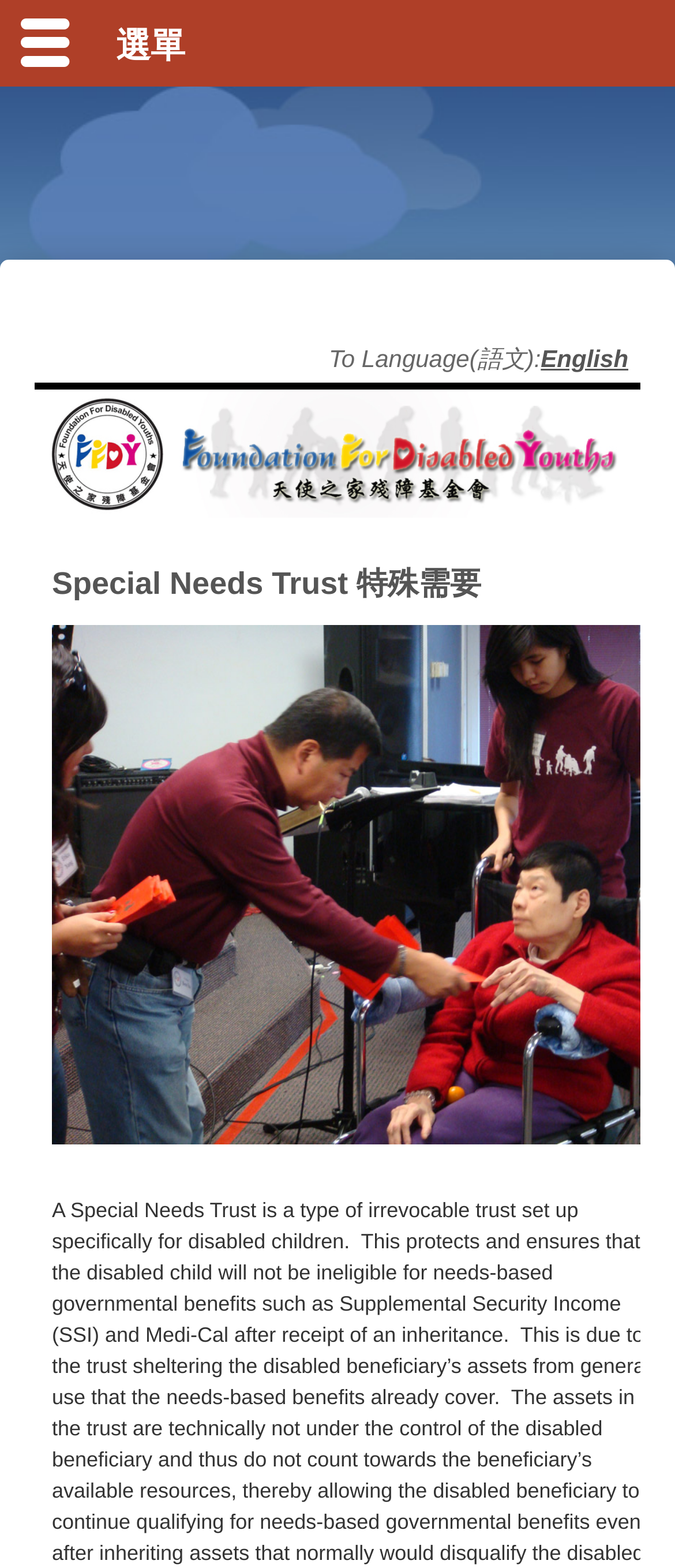Give the bounding box coordinates for the element described by: "English".

[0.801, 0.22, 0.931, 0.237]